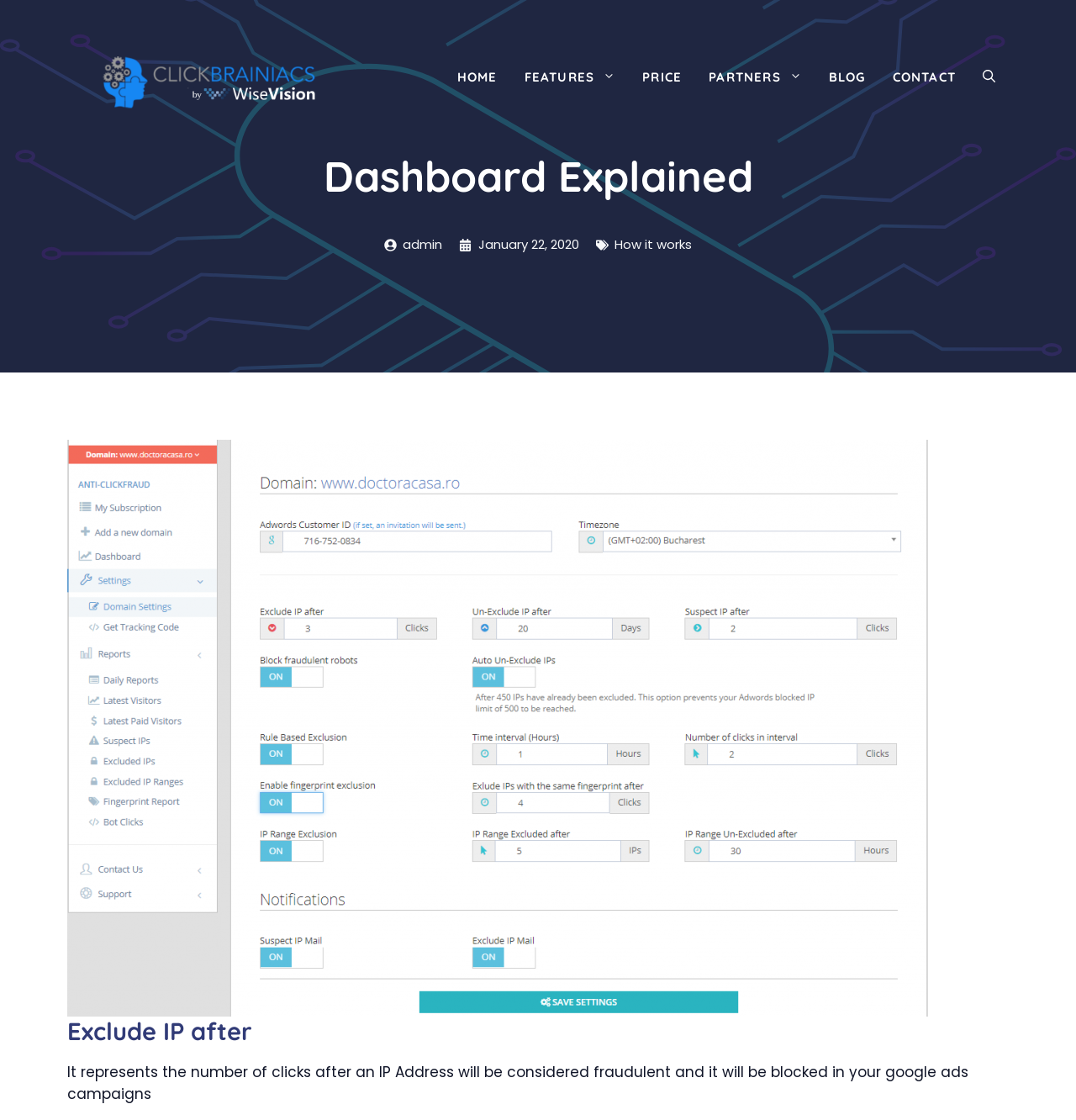What is the purpose of the 'Exclude IP after' feature?
Look at the screenshot and provide an in-depth answer.

I found the 'Exclude IP after' feature in the webpage, which has a description stating that it represents the number of clicks after an IP Address will be considered fraudulent and it will be blocked in the Google Ads campaigns. This implies that the purpose of this feature is to block fraudulent IP addresses.